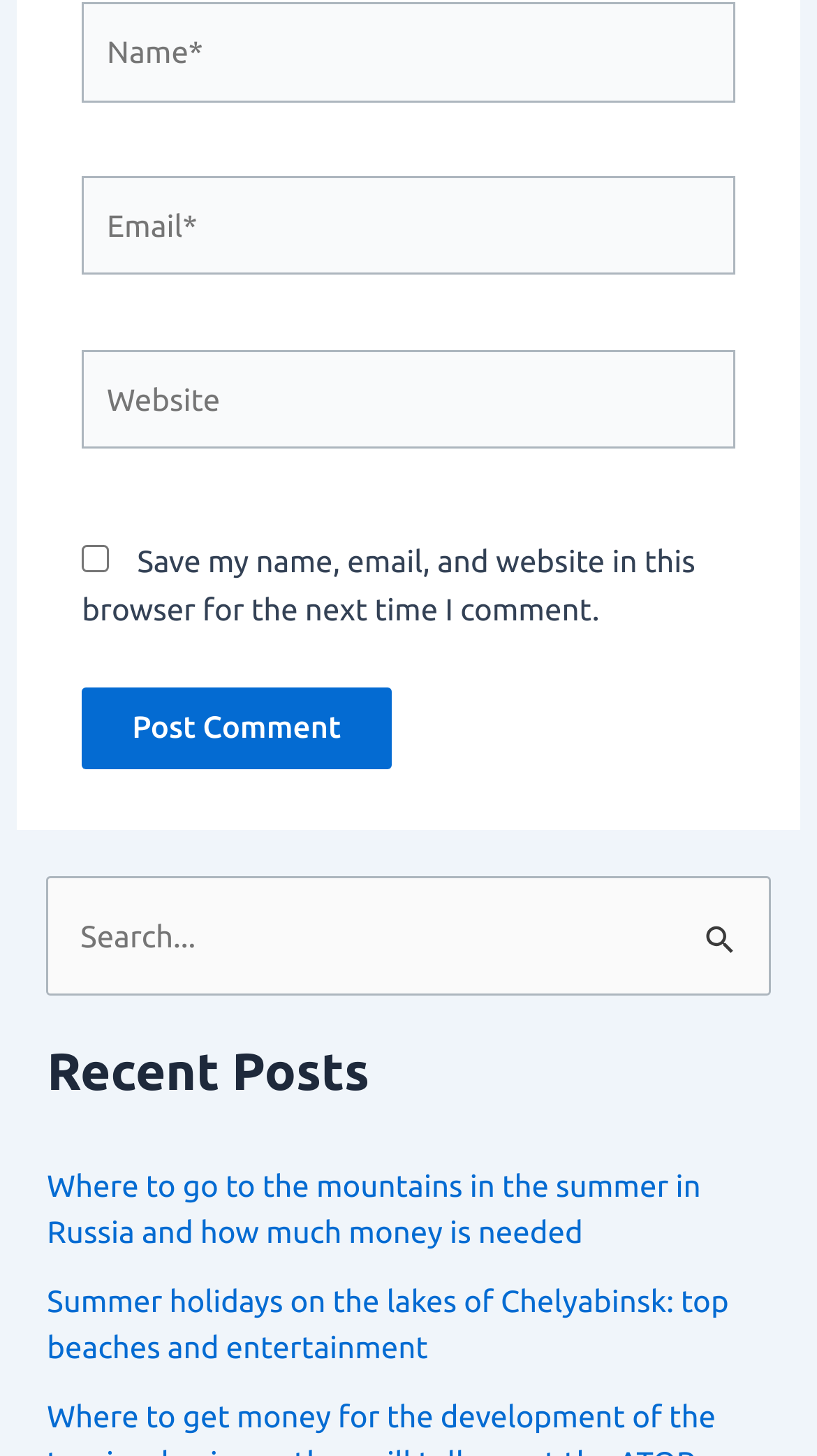Provide the bounding box for the UI element matching this description: "parent_node: Name* name="author" placeholder="Name*"".

[0.1, 0.002, 0.9, 0.07]